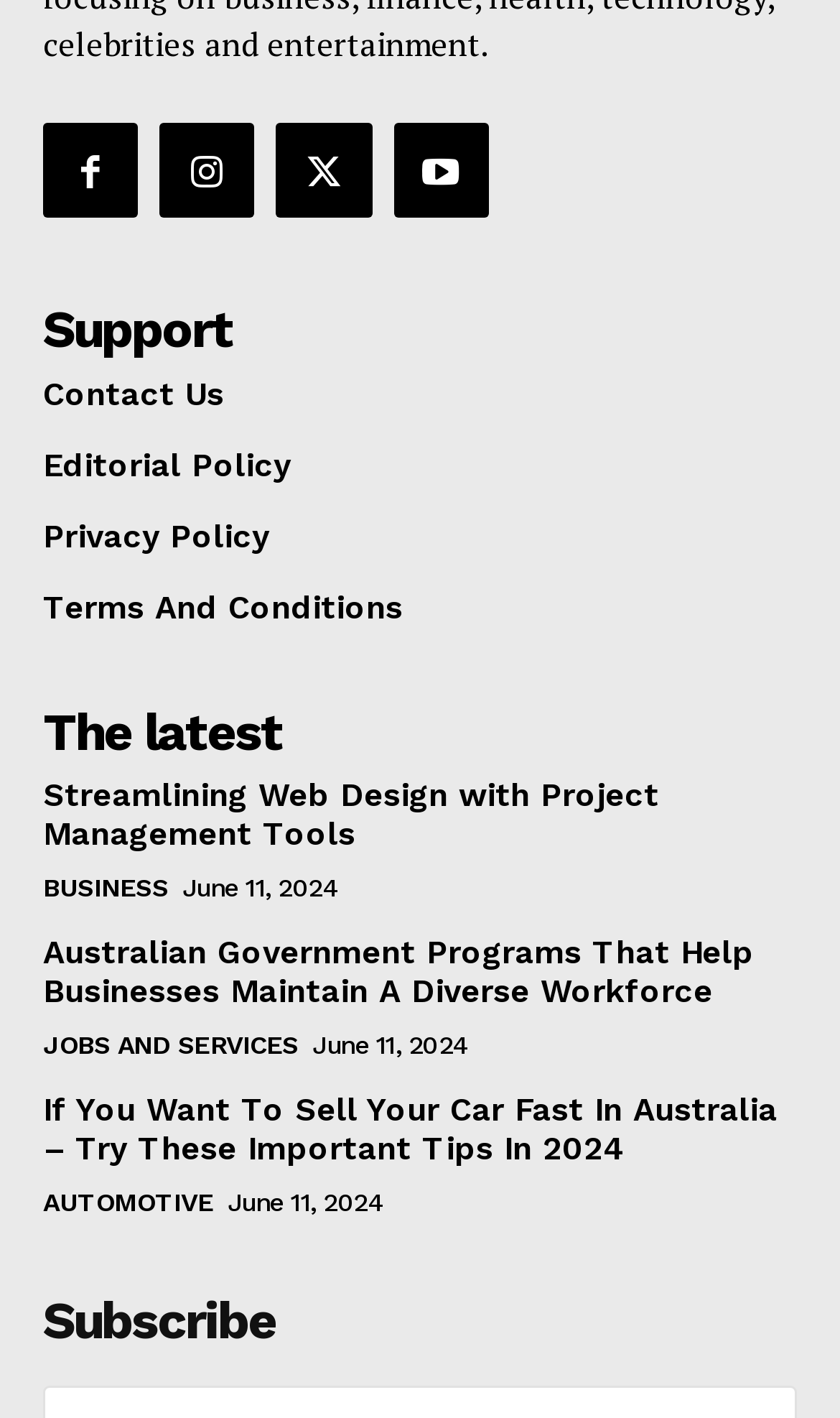Locate the bounding box coordinates of the clickable region necessary to complete the following instruction: "Read Streamlining Web Design with Project Management Tools". Provide the coordinates in the format of four float numbers between 0 and 1, i.e., [left, top, right, bottom].

[0.051, 0.547, 0.785, 0.602]